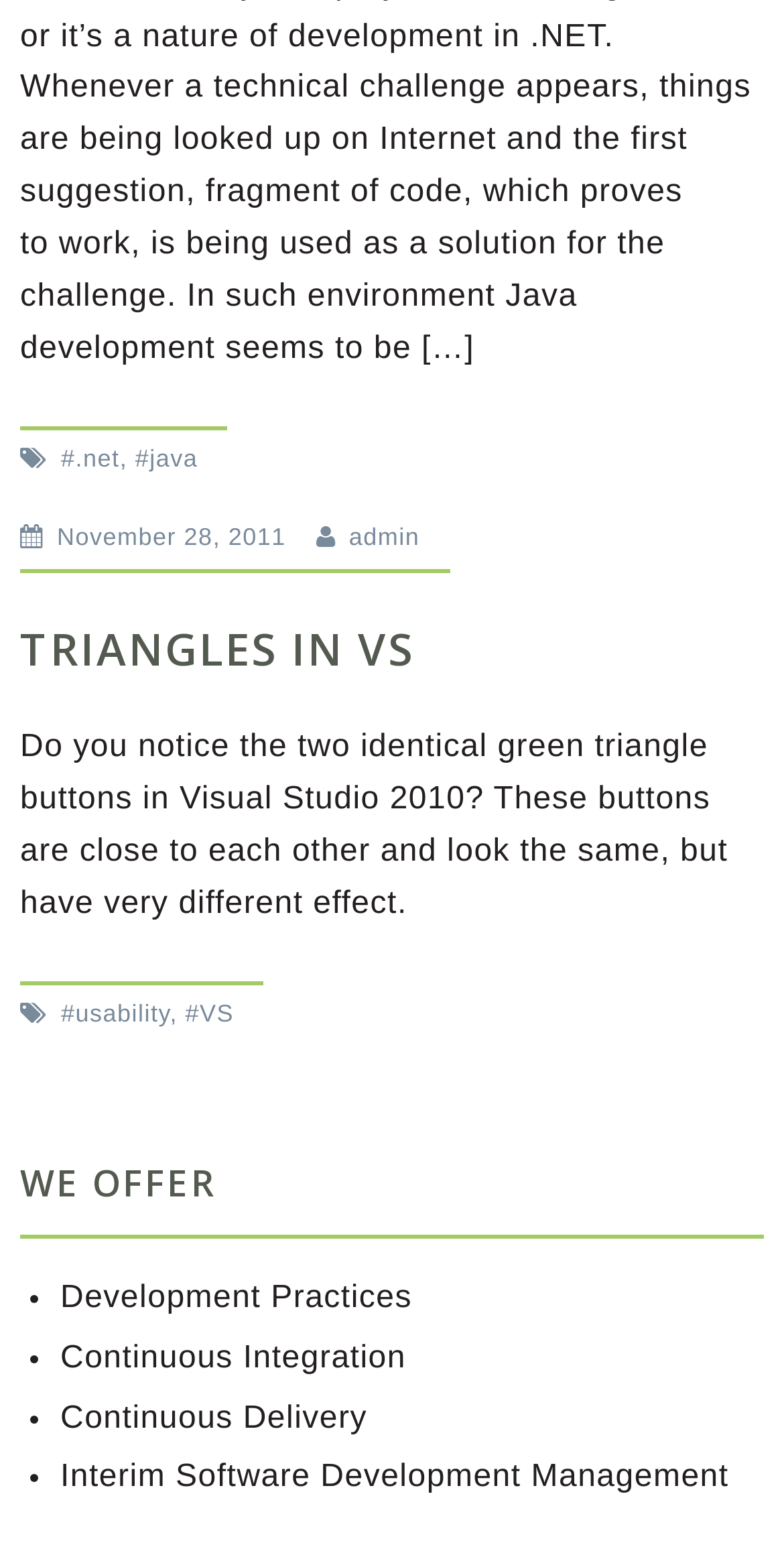Pinpoint the bounding box coordinates of the clickable area necessary to execute the following instruction: "Click on Curtain Cleaning Sydney". The coordinates should be given as four float numbers between 0 and 1, namely [left, top, right, bottom].

None